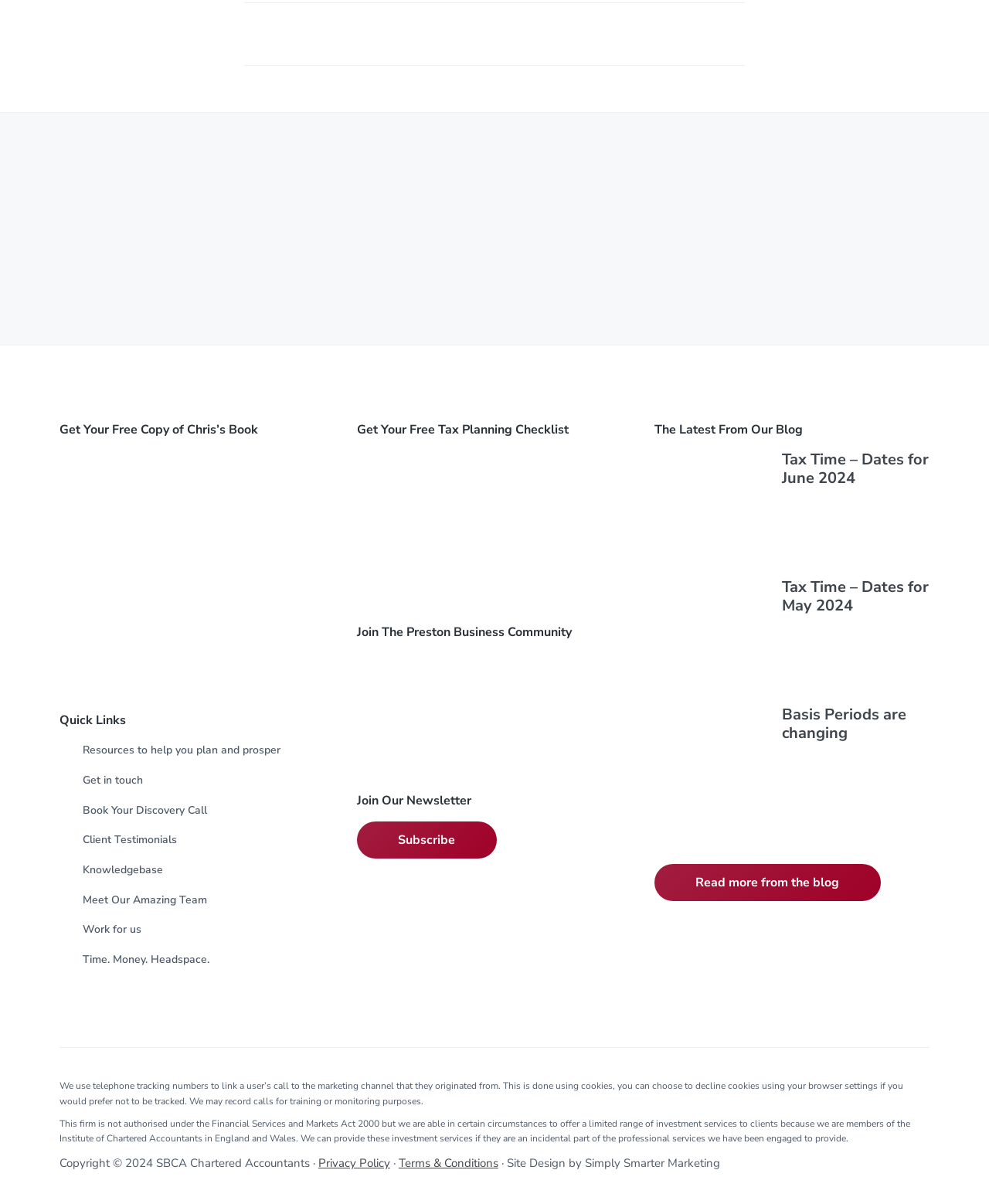Please find the bounding box coordinates of the element's region to be clicked to carry out this instruction: "View Client Testimonials".

[0.084, 0.691, 0.179, 0.705]